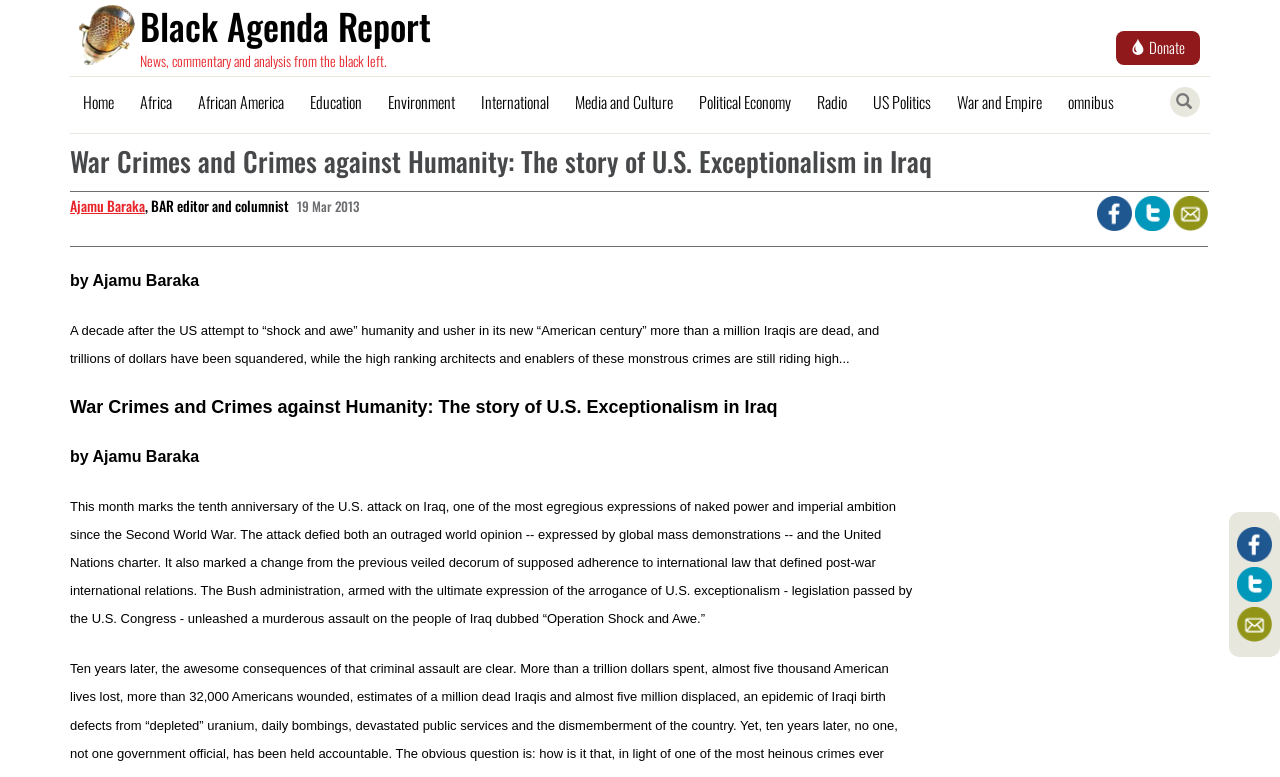What is the topic of the article?
From the details in the image, answer the question comprehensively.

I inferred the topic of the article by reading the title 'War Crimes and Crimes against Humanity: The story of U.S. Exceptionalism in Iraq' and the text that follows, which discusses the US attack on Iraq and its consequences.